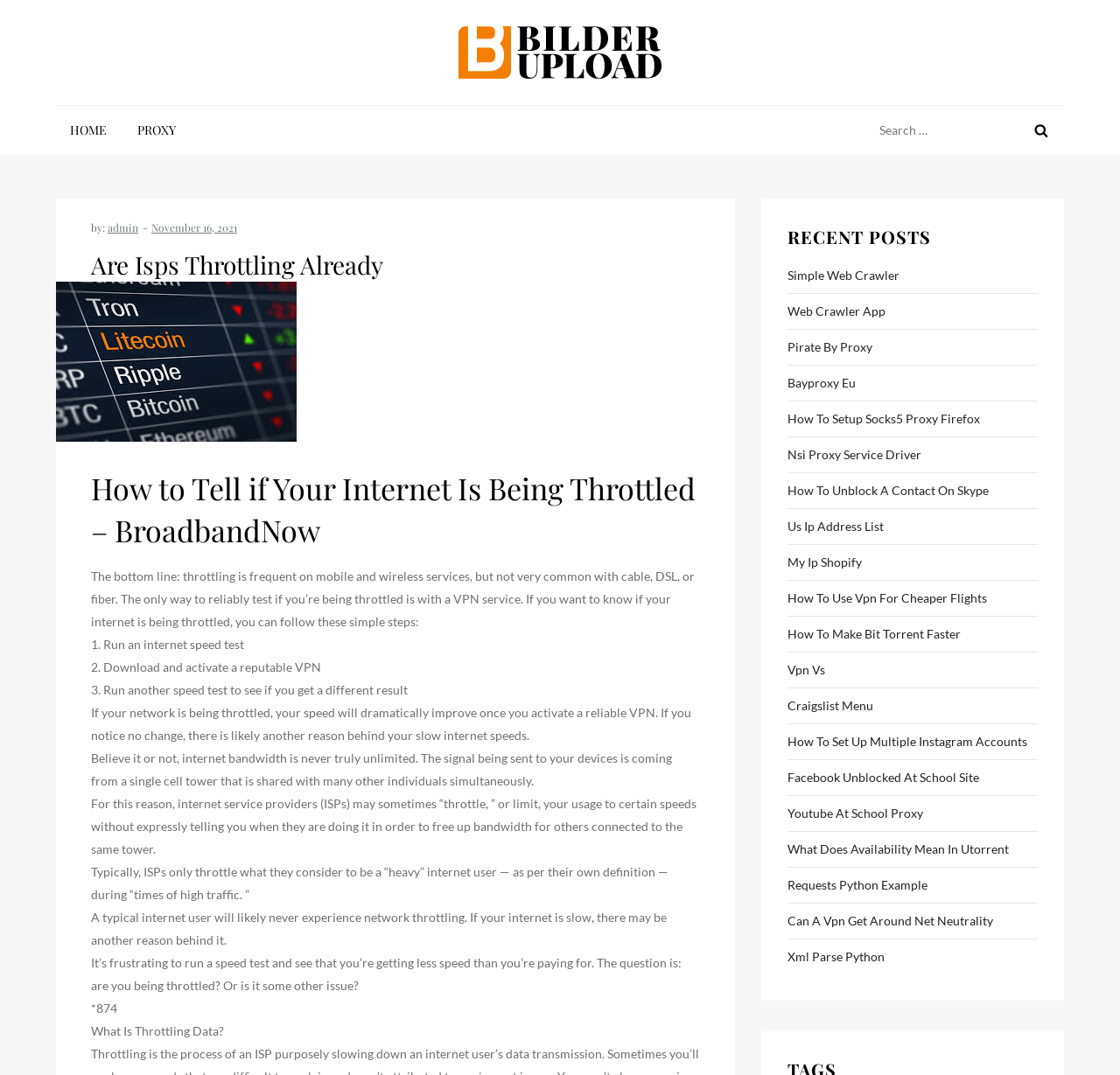Examine the screenshot and answer the question in as much detail as possible: What is the reason behind slow internet speeds?

The webpage content suggests that slow internet speeds may not necessarily be due to throttling, as stated in the text 'A typical internet user will likely never experience network throttling. If your internet is slow, there may be another reason behind it.' This implies that there could be other reasons for slow internet speeds beyond throttling.